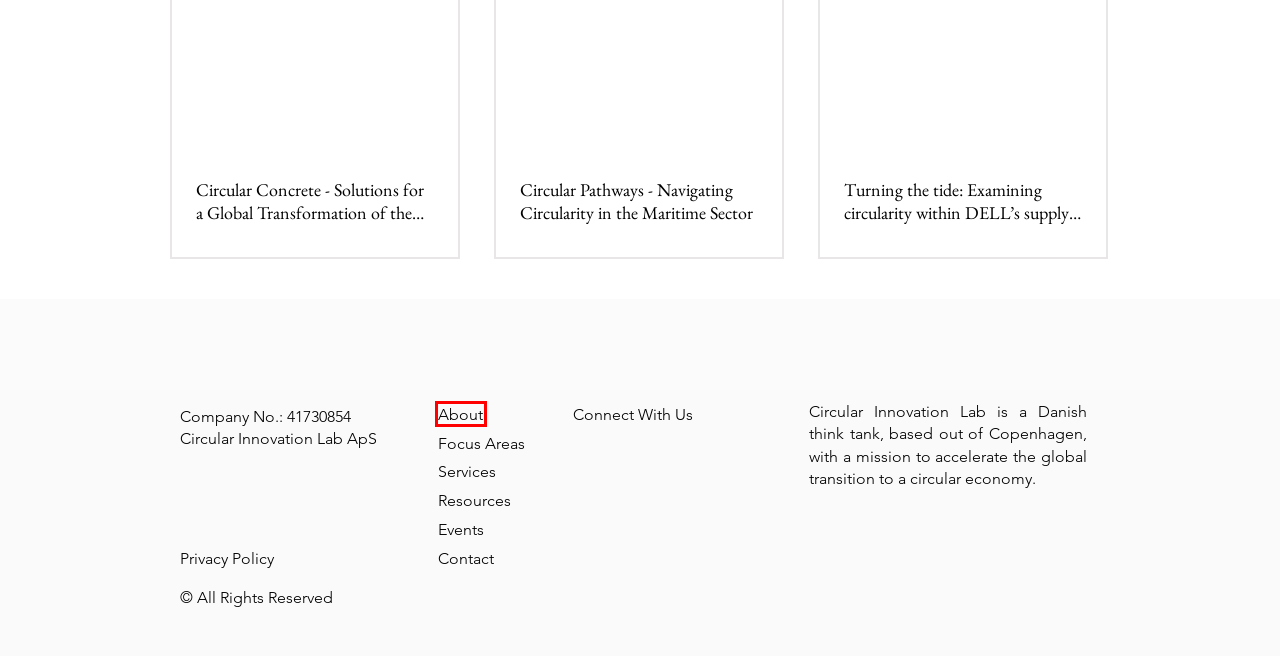You are looking at a webpage screenshot with a red bounding box around an element. Pick the description that best matches the new webpage after interacting with the element in the red bounding box. The possible descriptions are:
A. Home | ACEA Africa
B. Food and Beverage Recycling Alliance (FBRA) - Food and Beverage Recycling Alliance
C. Services
D. Privacy Policy
E. About
F. Contact
G. New Home - Kaltani
H. CEIP Africa – Promoting Circular Economy Innovation and Partnerships

E